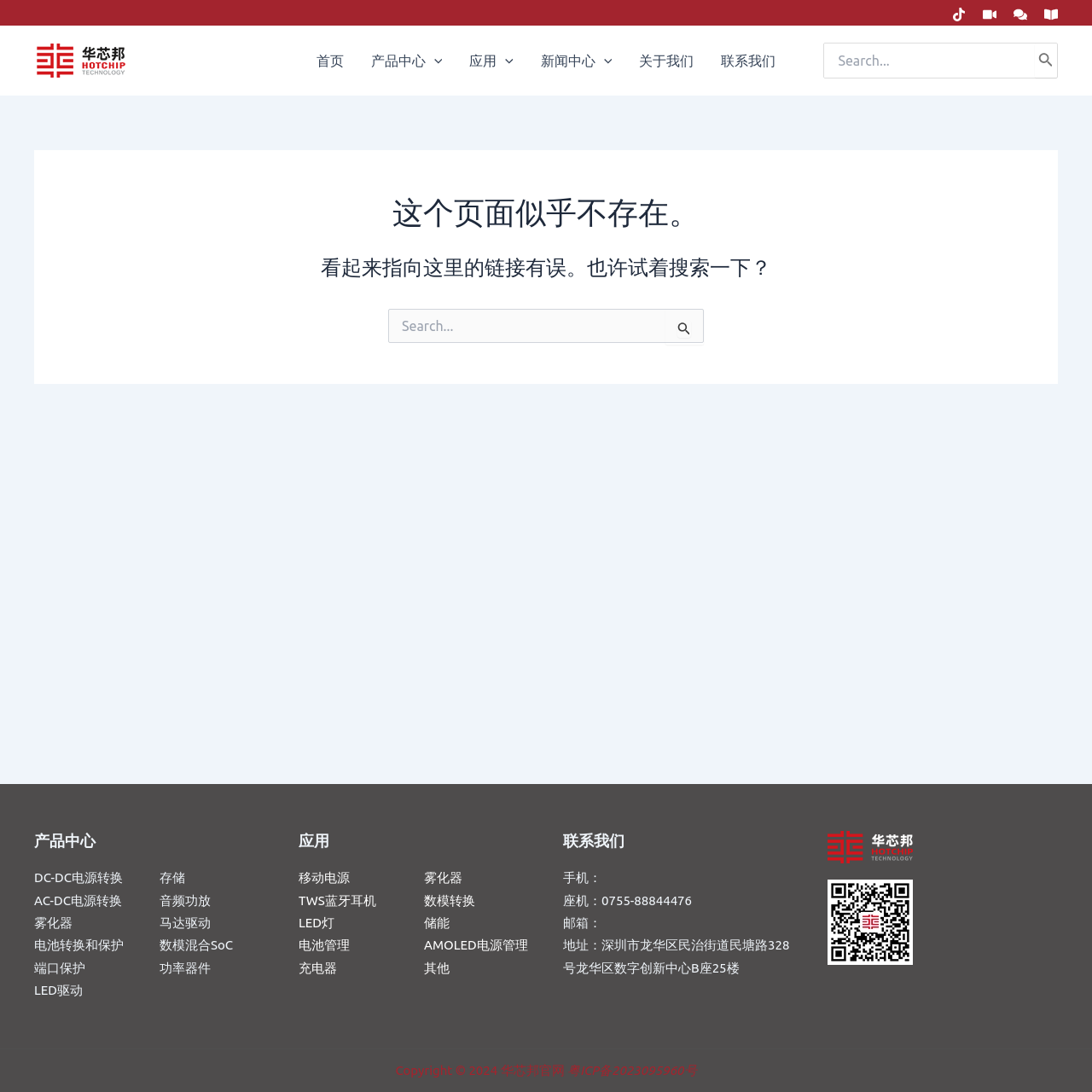Identify the bounding box coordinates for the UI element described as follows: parent_node: 搜索： value="搜索". Use the format (top-left x, top-left y, bottom-right x, bottom-right y) and ensure all values are floating point numbers between 0 and 1.

[0.609, 0.282, 0.645, 0.315]